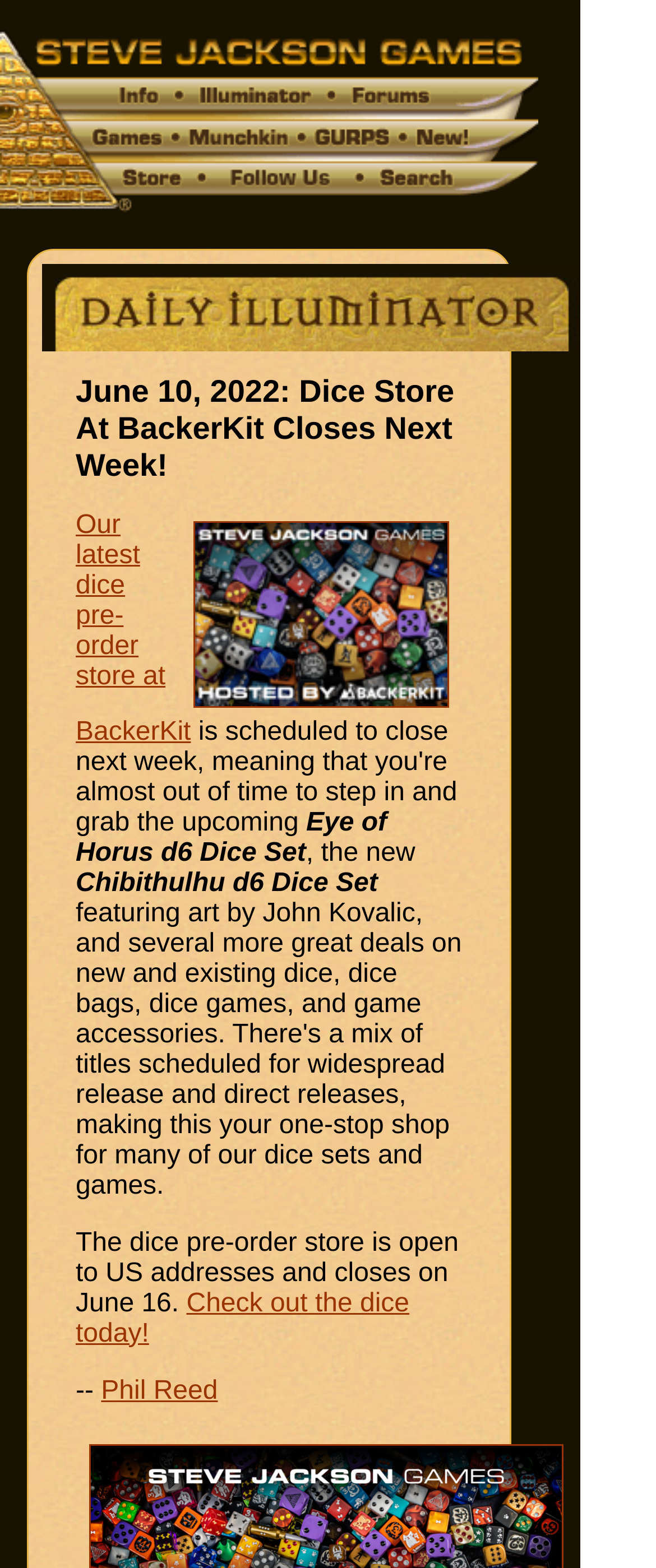Determine the bounding box for the described UI element: "Check out the dice today!".

[0.115, 0.822, 0.624, 0.859]